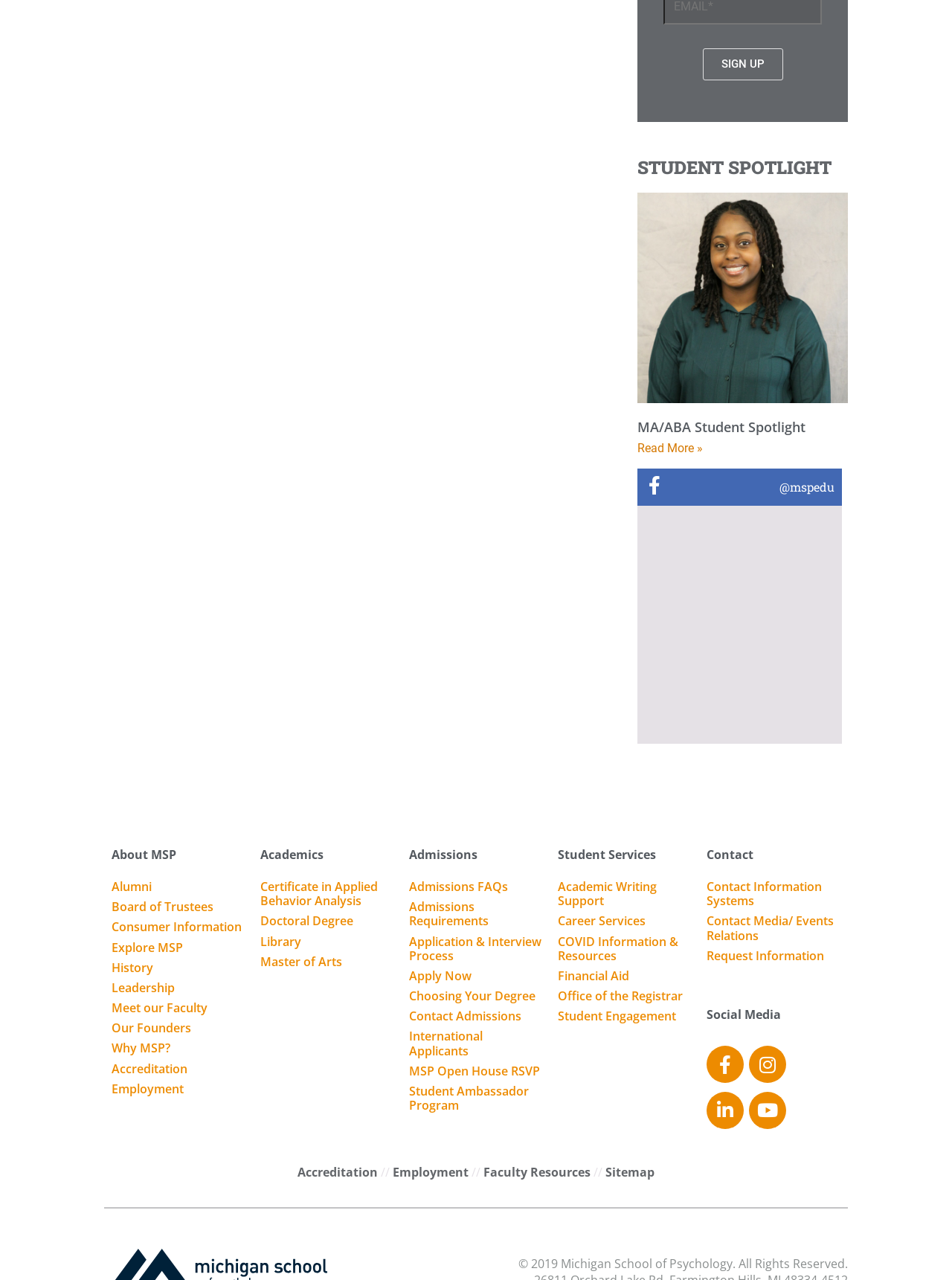Identify the bounding box coordinates for the region of the element that should be clicked to carry out the instruction: "Contact Admissions". The bounding box coordinates should be four float numbers between 0 and 1, i.e., [left, top, right, bottom].

[0.43, 0.789, 0.548, 0.804]